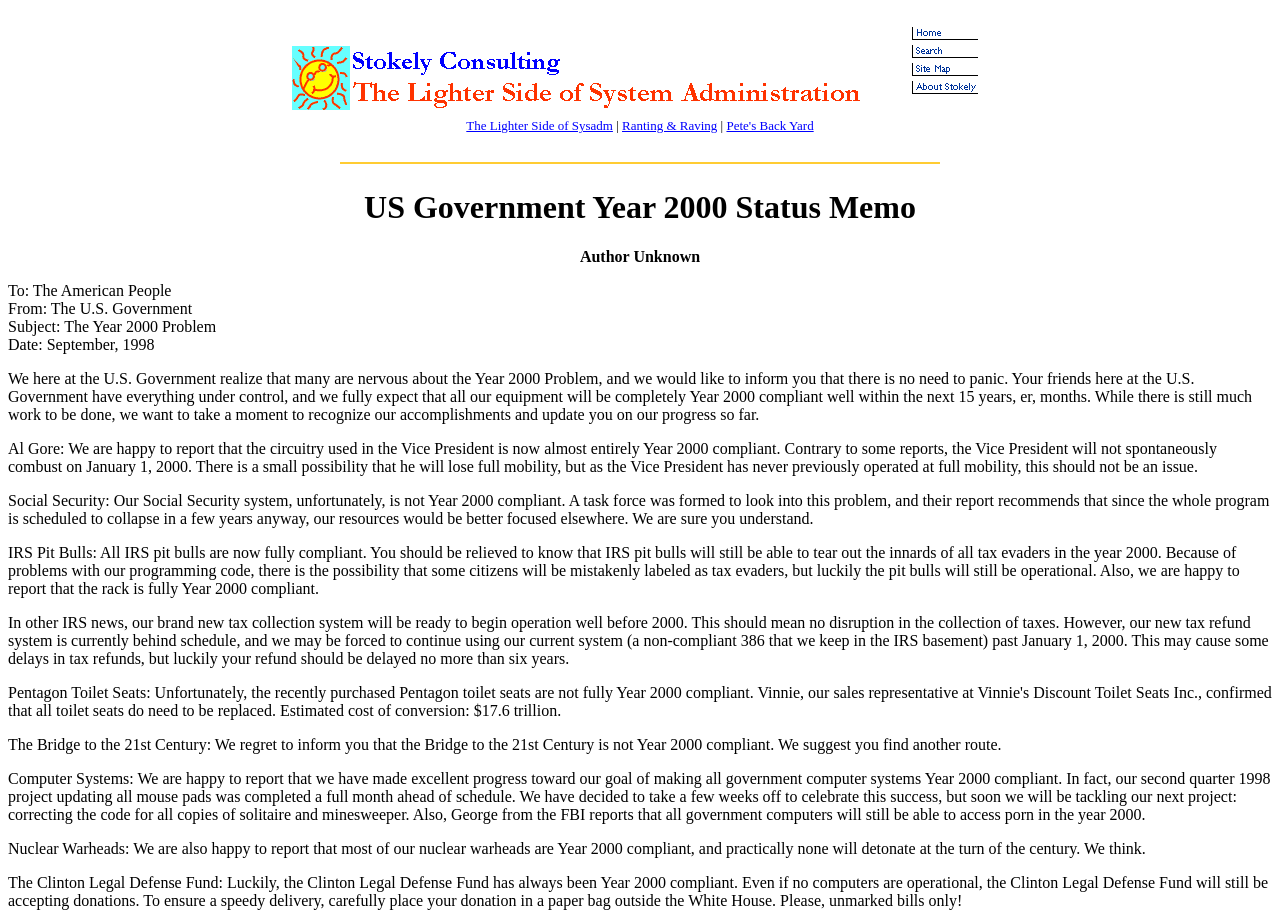Is the Social Security system Year 2000 compliant?
From the image, respond using a single word or phrase.

No